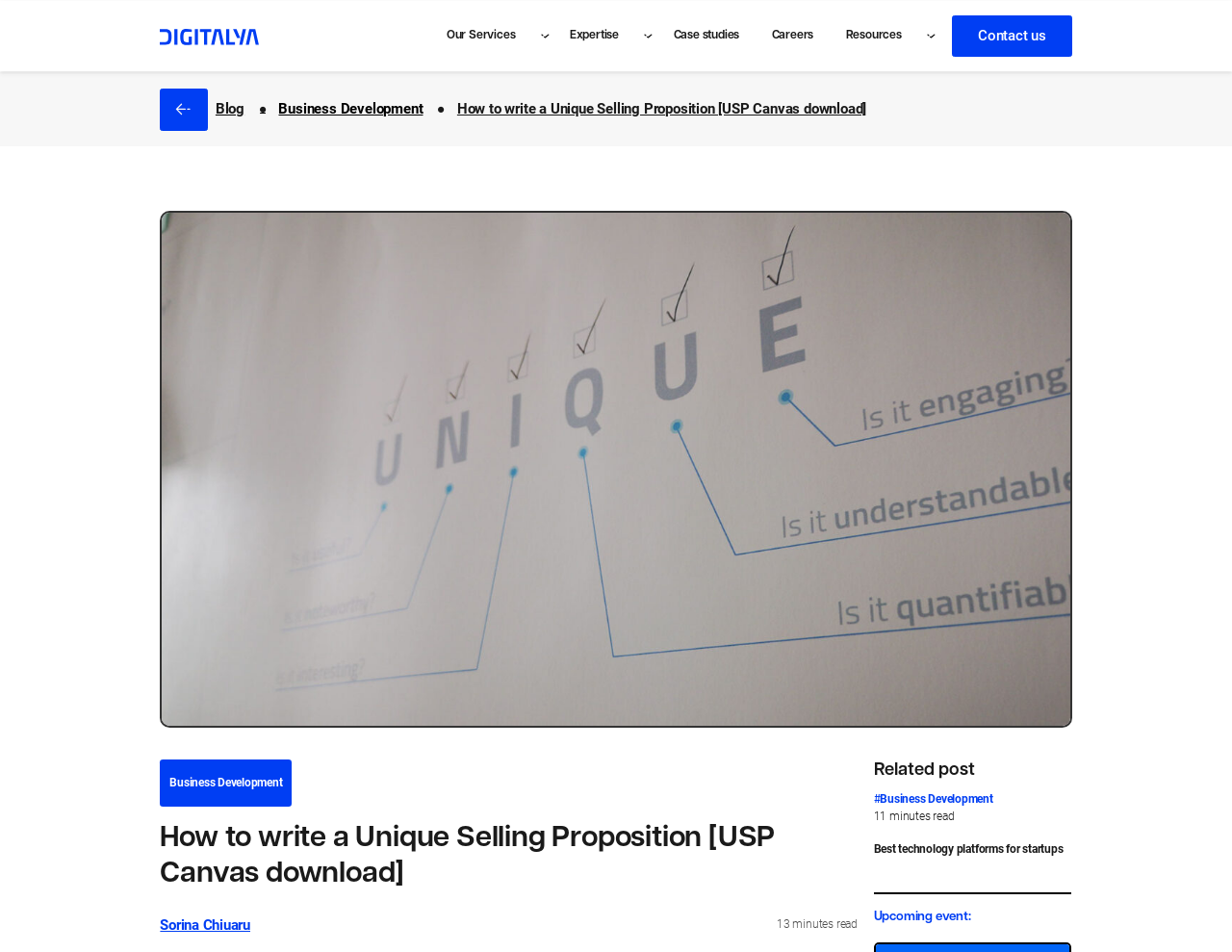How long does it take to read the article?
Based on the visual content, answer with a single word or a brief phrase.

13 minutes